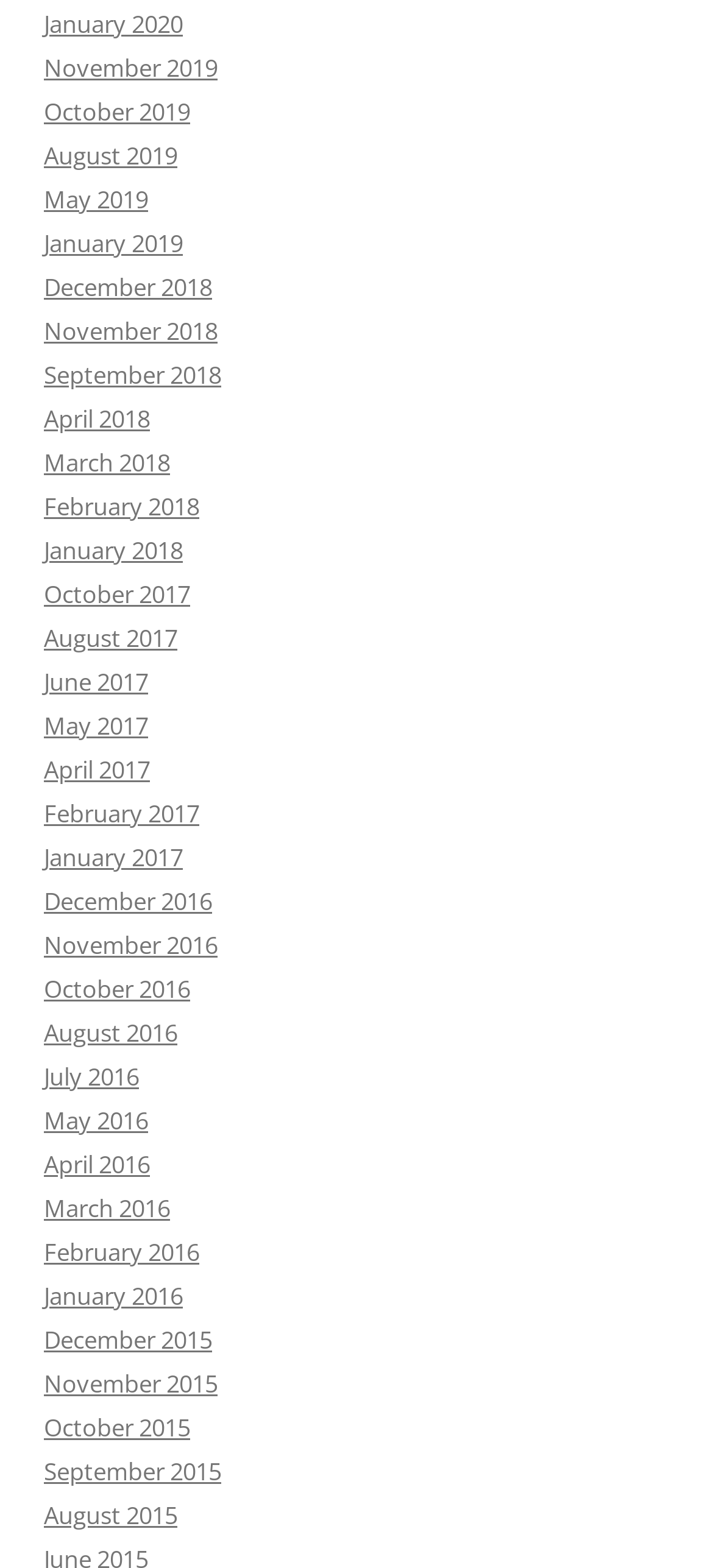Kindly determine the bounding box coordinates of the area that needs to be clicked to fulfill this instruction: "visit September 2015".

[0.062, 0.928, 0.31, 0.949]